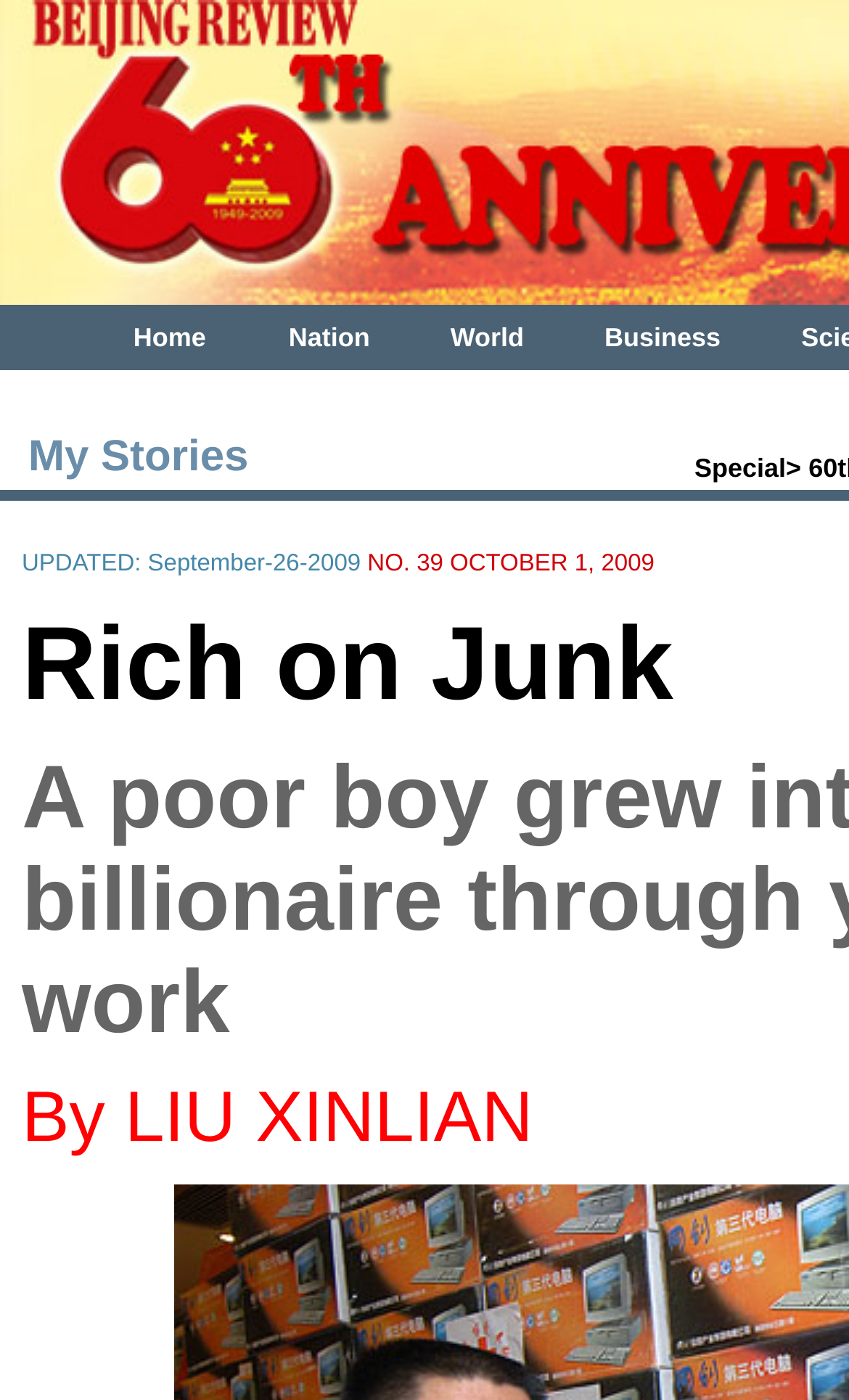Using the element description: "parent_node: * value="Submit"", determine the bounding box coordinates for the specified UI element. The coordinates should be four float numbers between 0 and 1, [left, top, right, bottom].

None